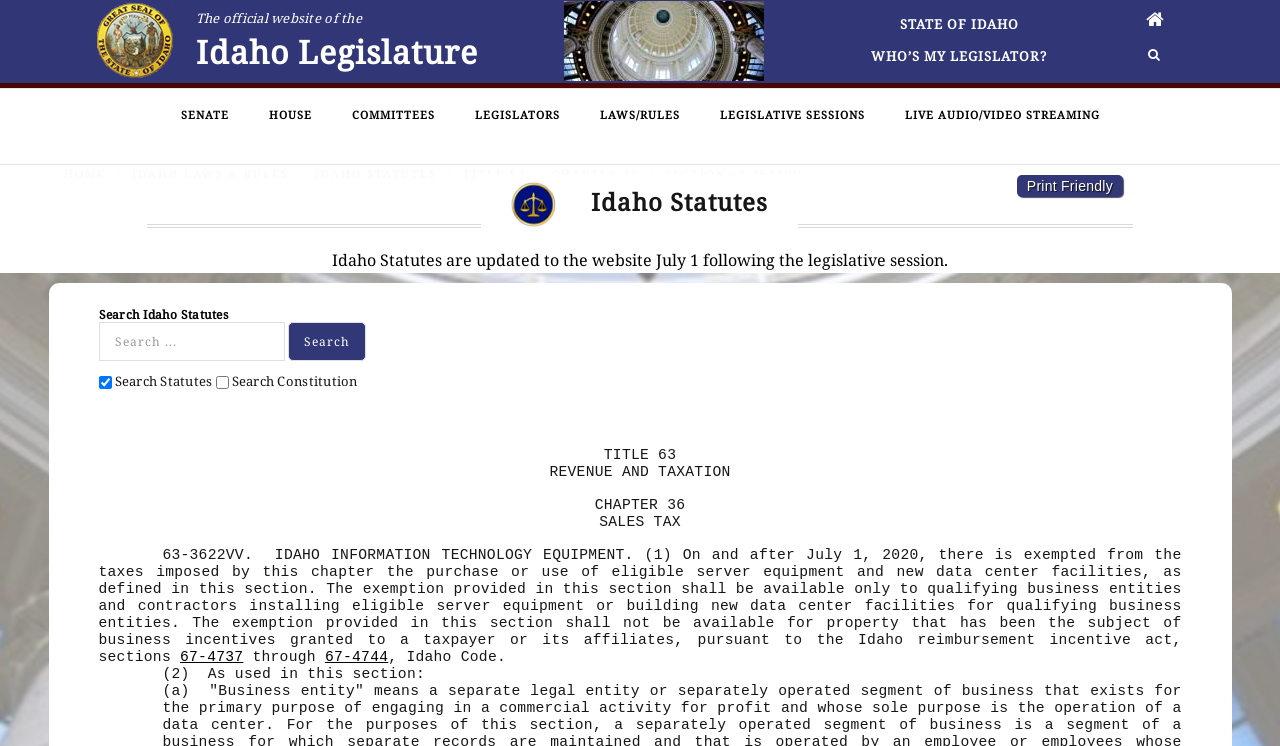Please give a one-word or short phrase response to the following question: 
What is the chapter title of the statute?

CHAPTER 36